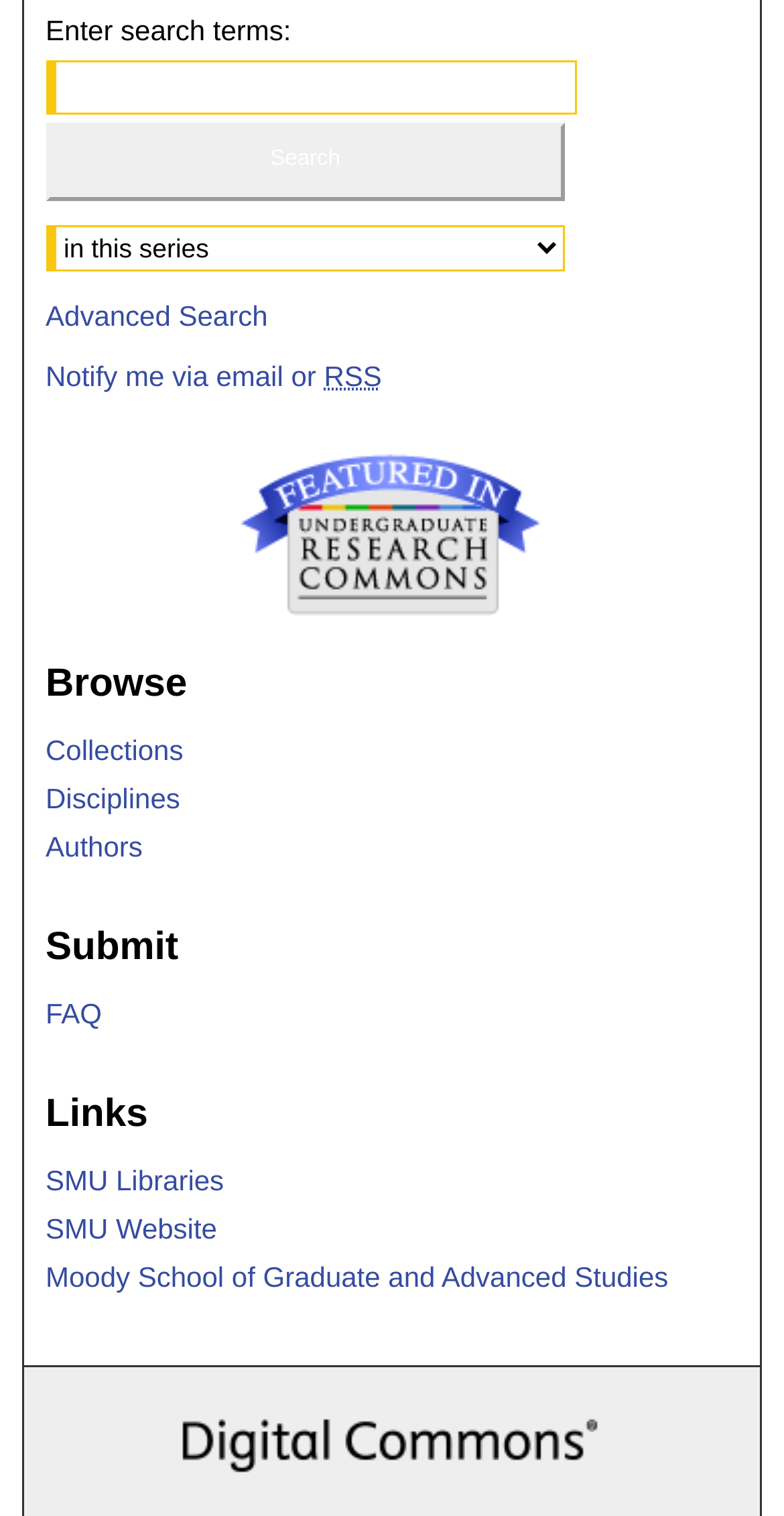Answer the question with a single word or phrase: 
What is the 'Submit' section for?

To submit content